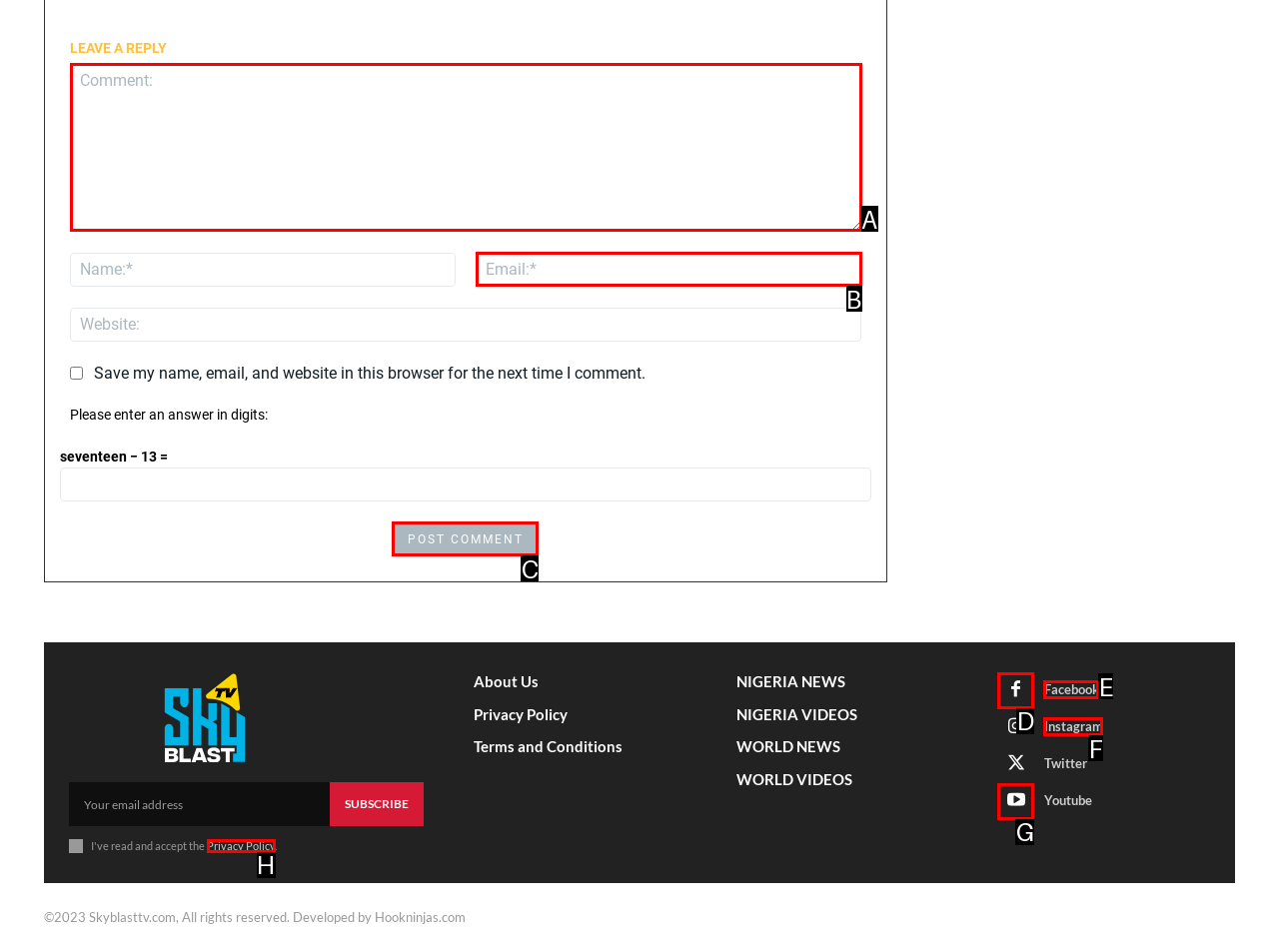Identify which lettered option completes the task: Post a comment. Provide the letter of the correct choice.

C